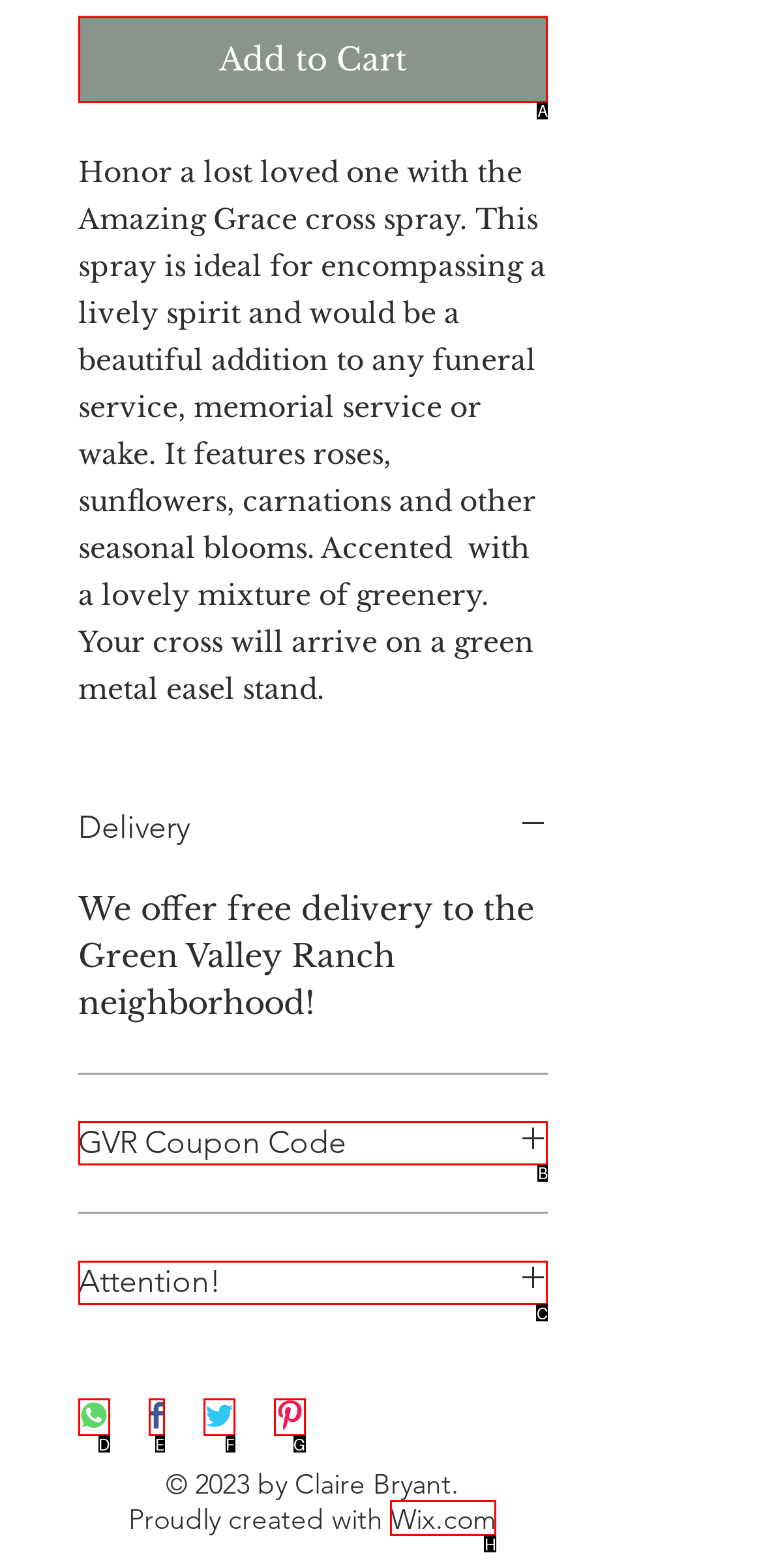Tell me which one HTML element best matches the description: Attention! Answer with the option's letter from the given choices directly.

C